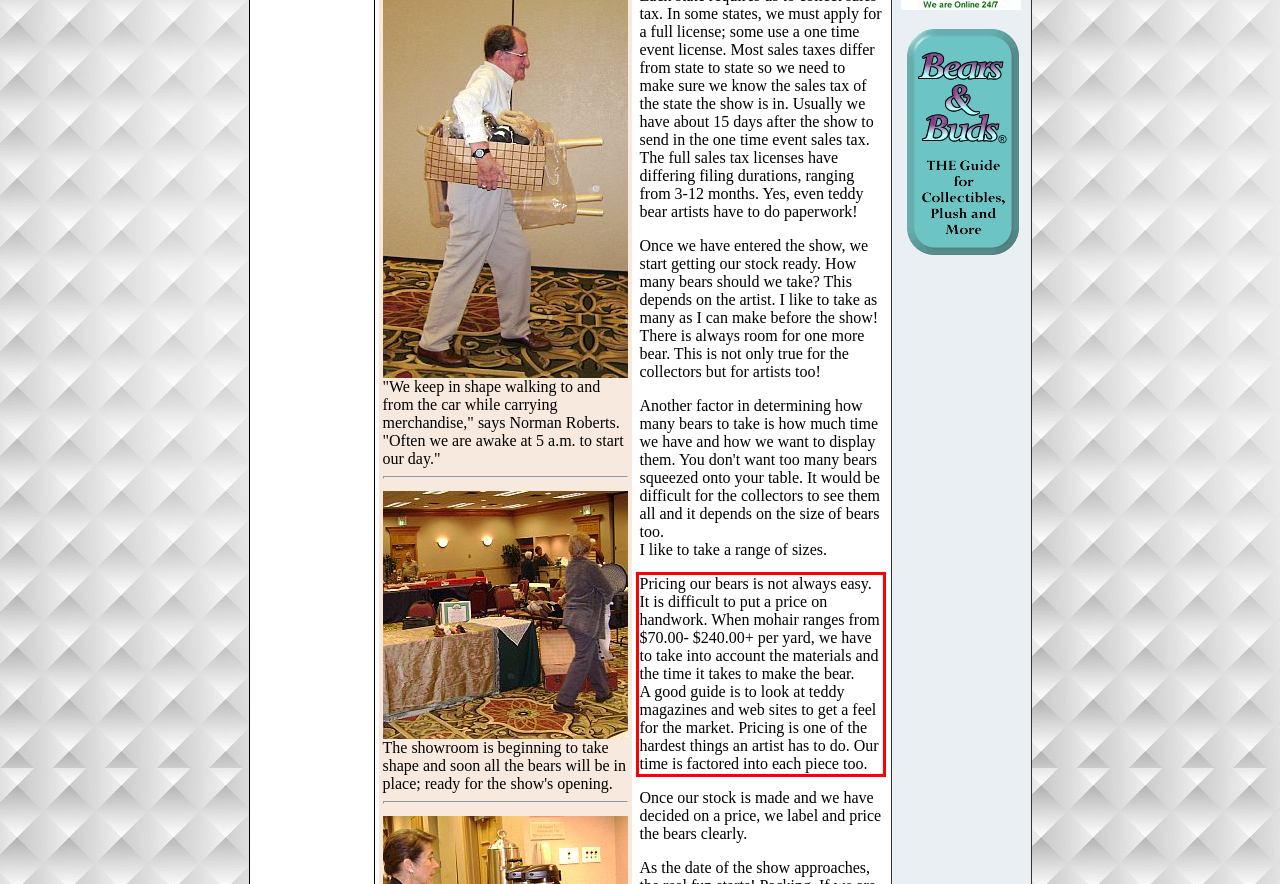Given a screenshot of a webpage, locate the red bounding box and extract the text it encloses.

Pricing our bears is not always easy. It is difficult to put a price on handwork. When mohair ranges from $70.00- $240.00+ per yard, we have to take into account the materials and the time it takes to make the bear. A good guide is to look at teddy magazines and web sites to get a feel for the market. Pricing is one of the hardest things an artist has to do. Our time is factored into each piece too.